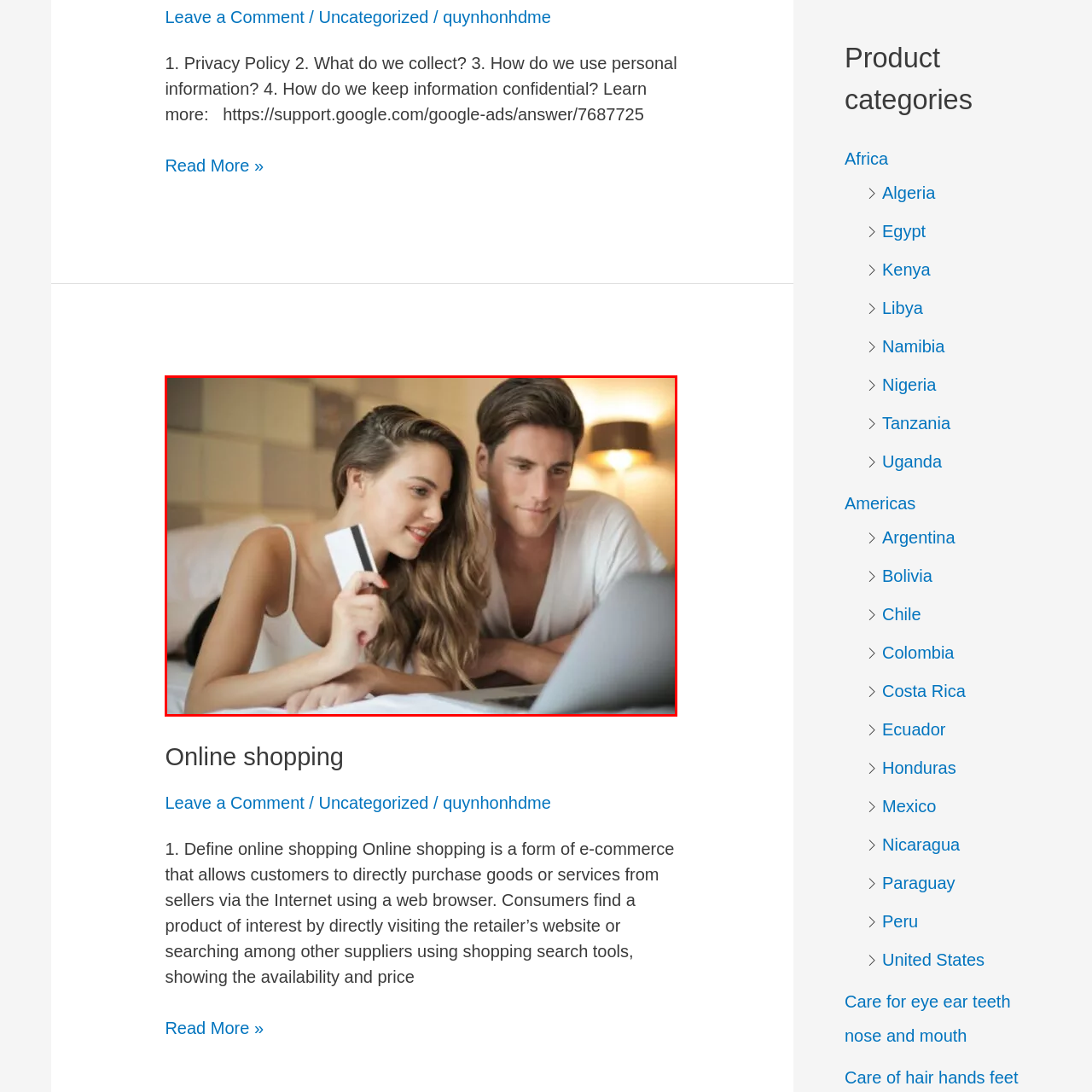Please scrutinize the portion of the image inside the purple boundary and provide an elaborate answer to the question below, relying on the visual elements: 
Where are the couple sitting?

The couple is sitting on their bed, which is evident from the cozy and intimate atmosphere of the scene, and the fact that they are engaged in online shopping from the comfort of their own home.